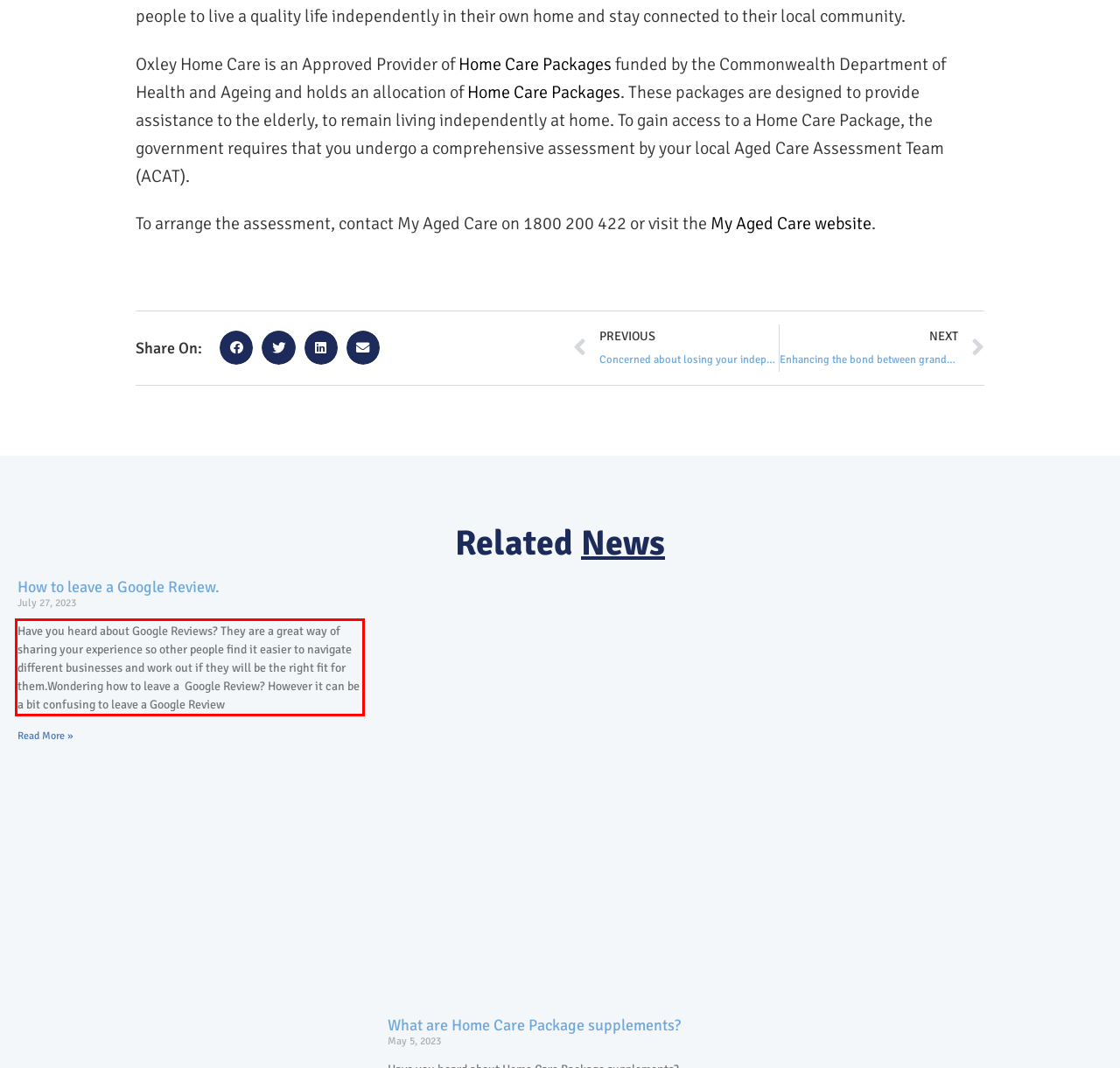Please perform OCR on the text within the red rectangle in the webpage screenshot and return the text content.

Have you heard about Google Reviews? They are a great way of sharing your experience so other people find it easier to navigate different businesses and work out if they will be the right fit for them.Wondering how to leave a Google Review? However it can be a bit confusing to leave a Google Review